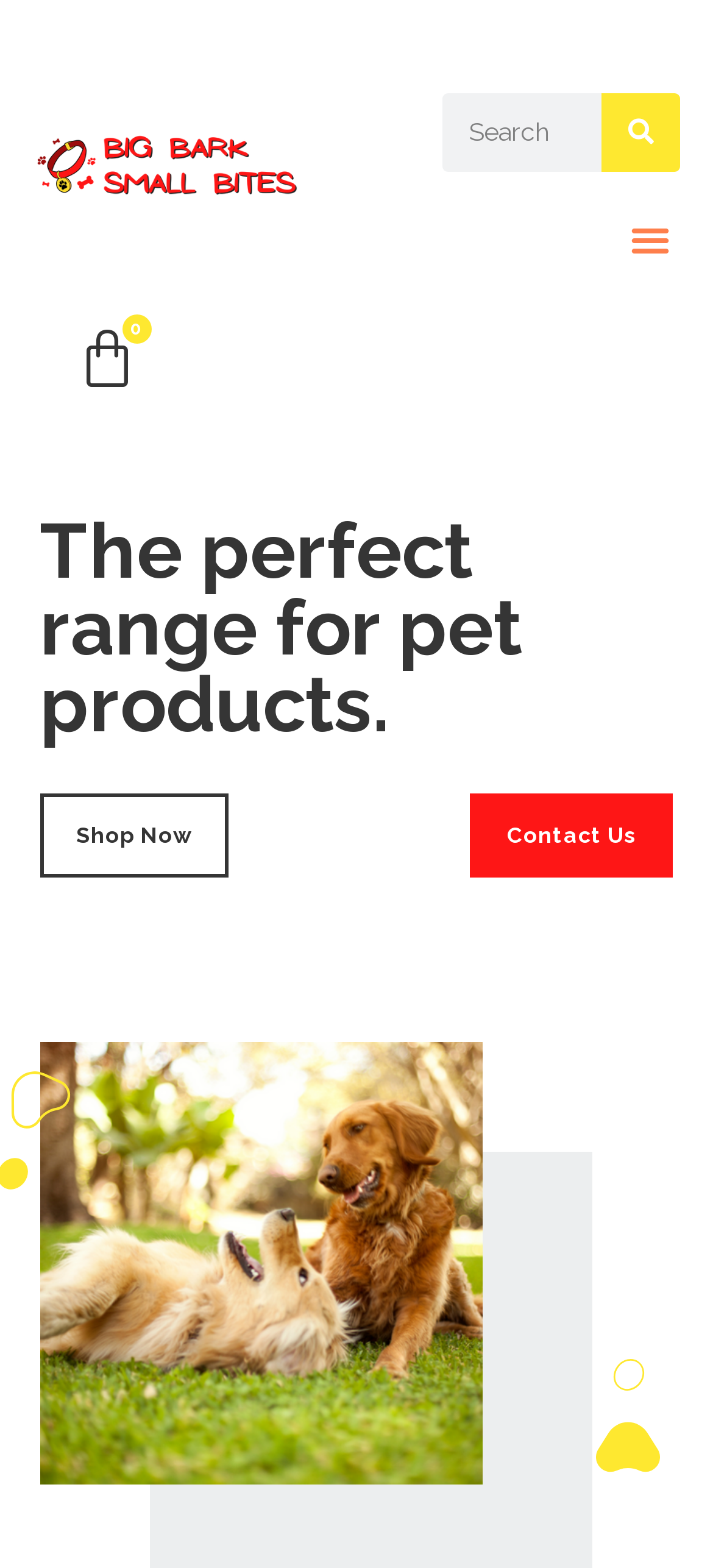How many images are there at the bottom of the webpage?
Answer with a single word or phrase, using the screenshot for reference.

2